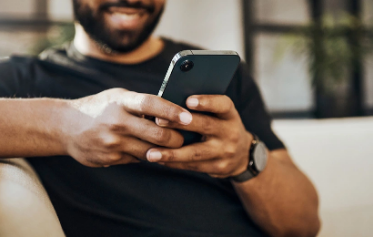Answer the question in one word or a short phrase:
What is the man engaged with?

His smartphone